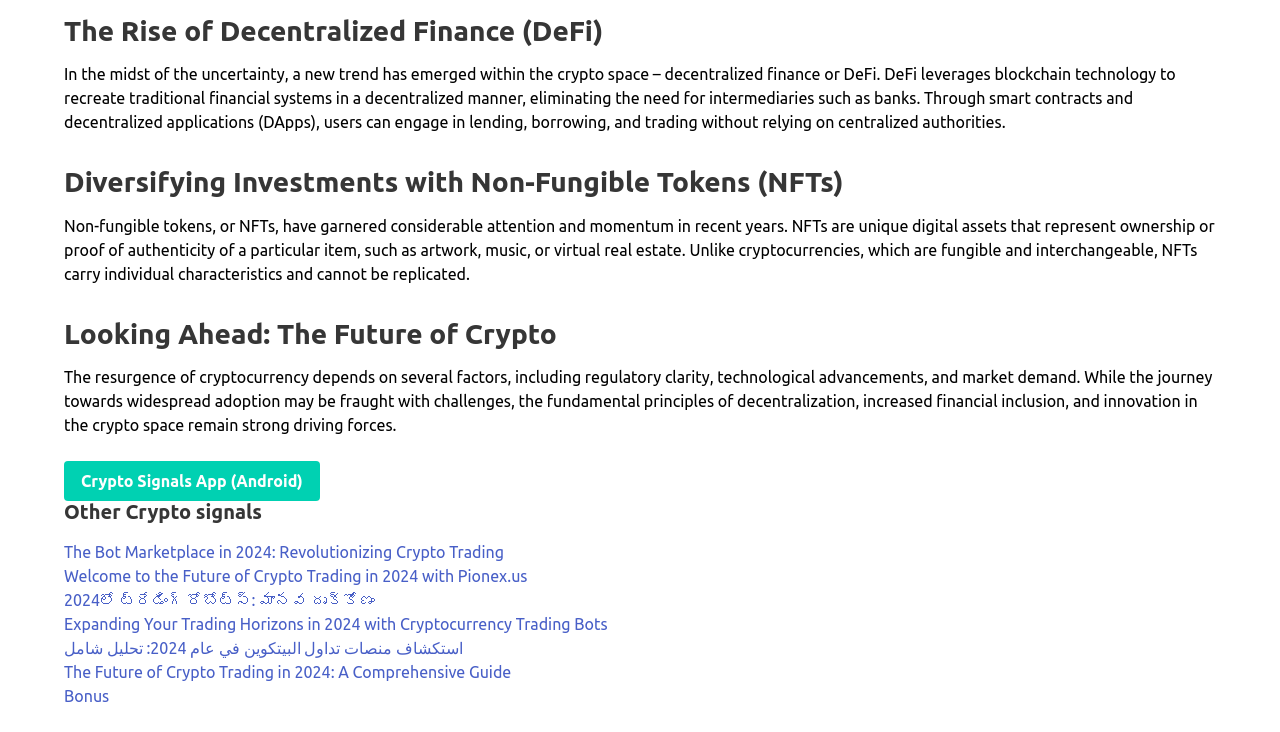Analyze the image and deliver a detailed answer to the question: What are non-fungible tokens?

According to the StaticText element with the text 'Non-fungible tokens, or NFTs, have garnered considerable attention and momentum in recent years. NFTs are unique digital assets that represent ownership or proof of authenticity of a particular item, such as artwork, music, or virtual real estate.', NFTs are unique digital assets that represent ownership or proof of authenticity of a particular item.